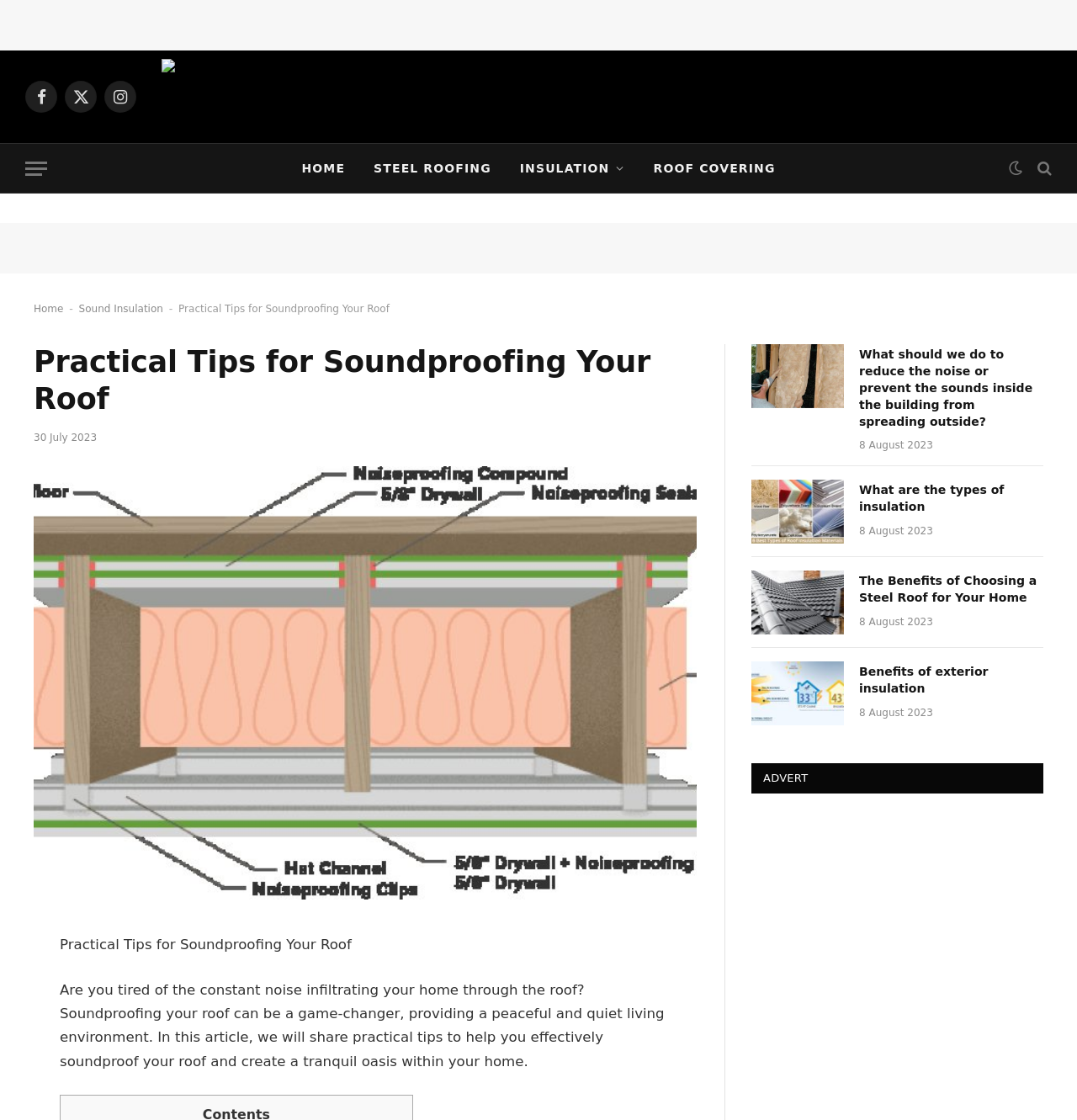Please identify the bounding box coordinates of the clickable element to fulfill the following instruction: "Click on Facebook link". The coordinates should be four float numbers between 0 and 1, i.e., [left, top, right, bottom].

[0.023, 0.072, 0.053, 0.101]